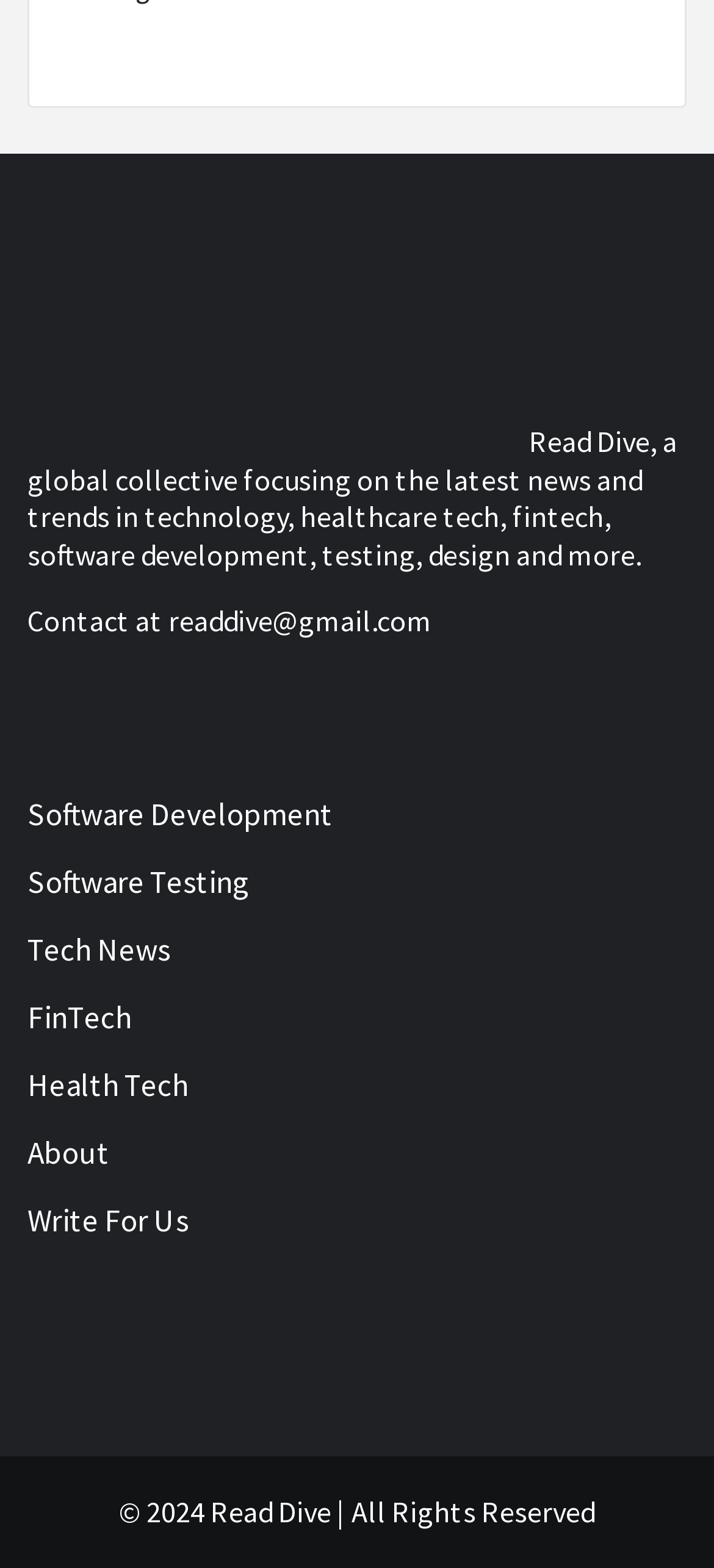Using the given element description, provide the bounding box coordinates (top-left x, top-left y, bottom-right x, bottom-right y) for the corresponding UI element in the screenshot: Software Development

[0.172, 0.866, 0.259, 0.906]